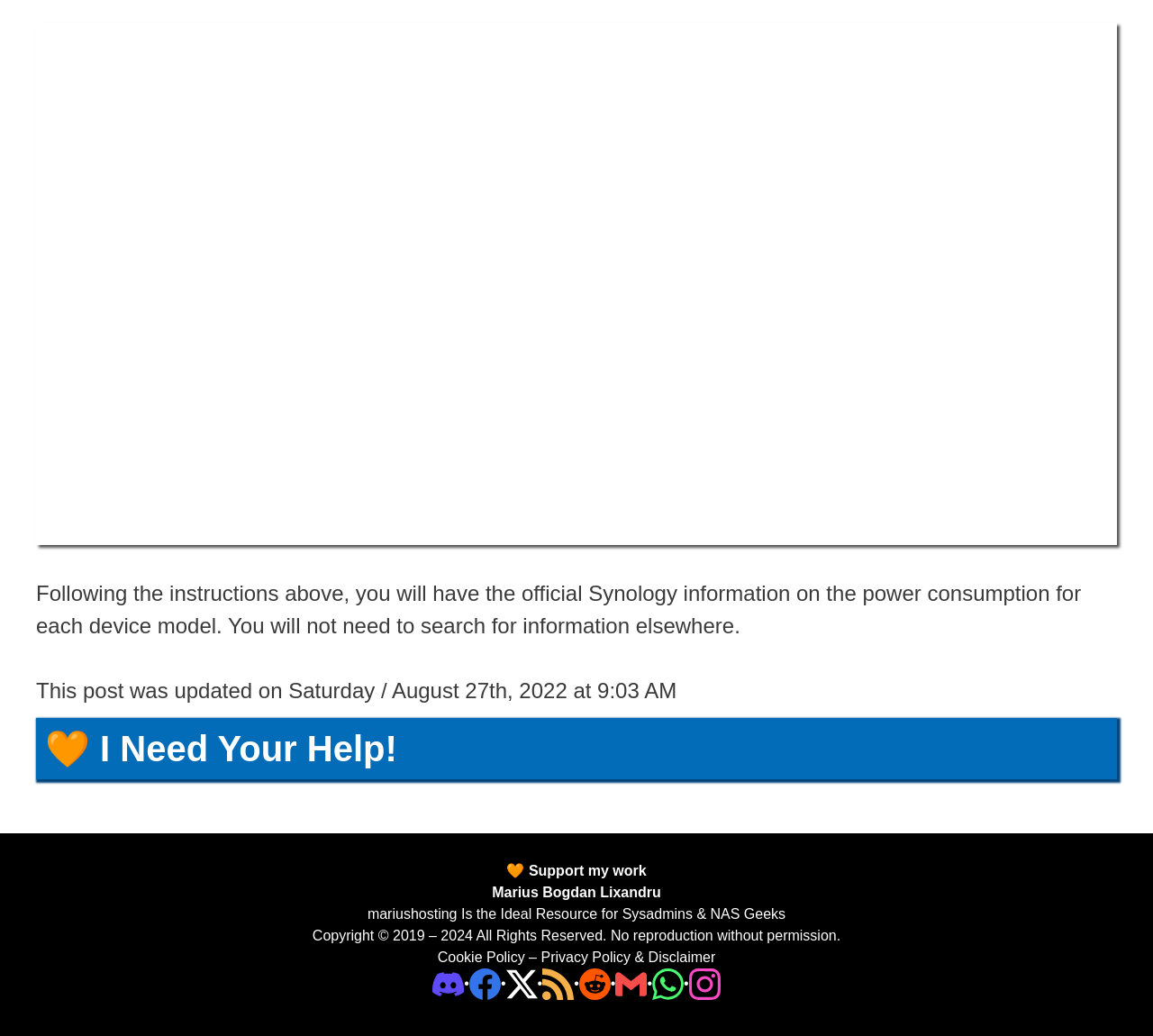How many social media links are there?
Using the image, answer in one word or phrase.

7